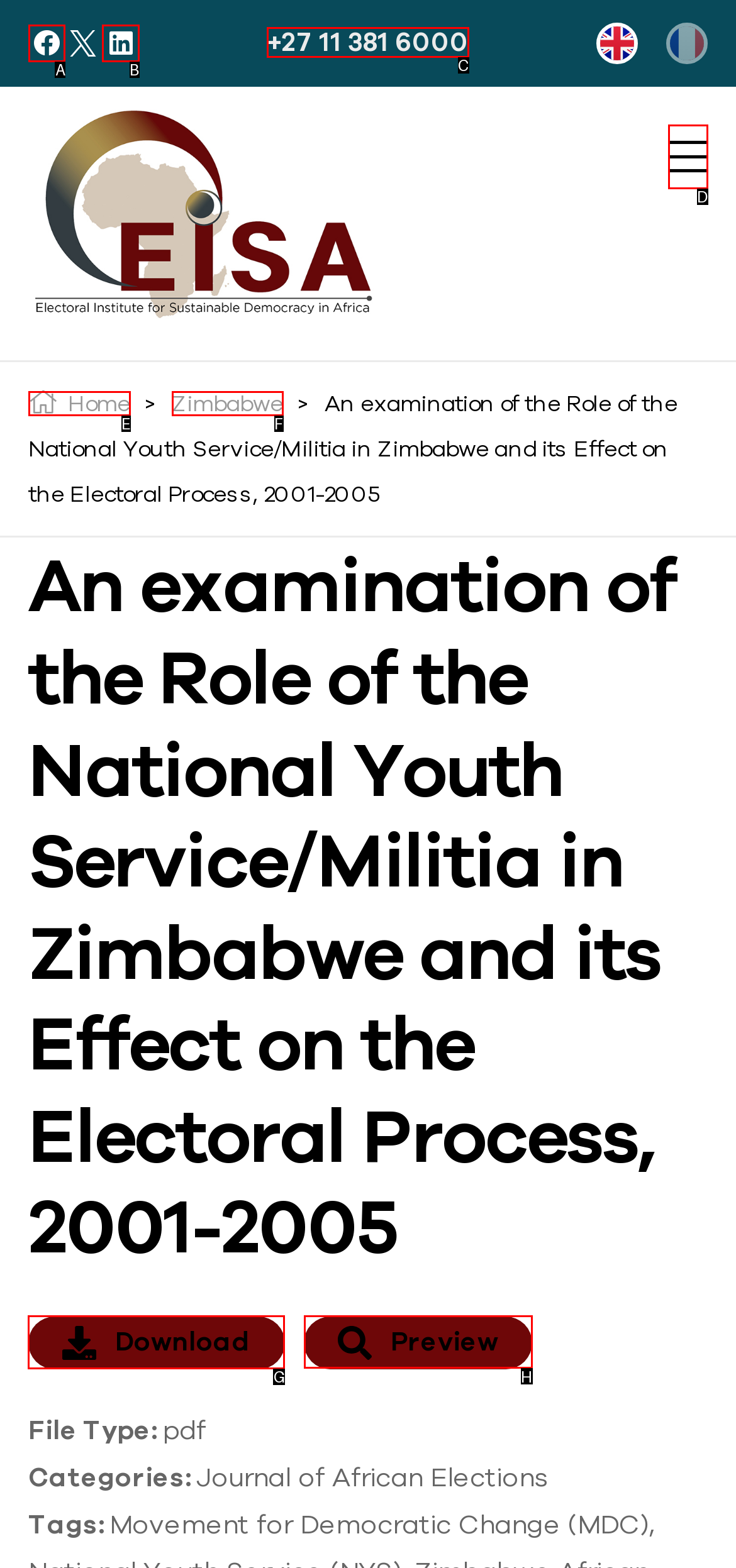Which option should you click on to fulfill this task: Download the file? Answer with the letter of the correct choice.

G